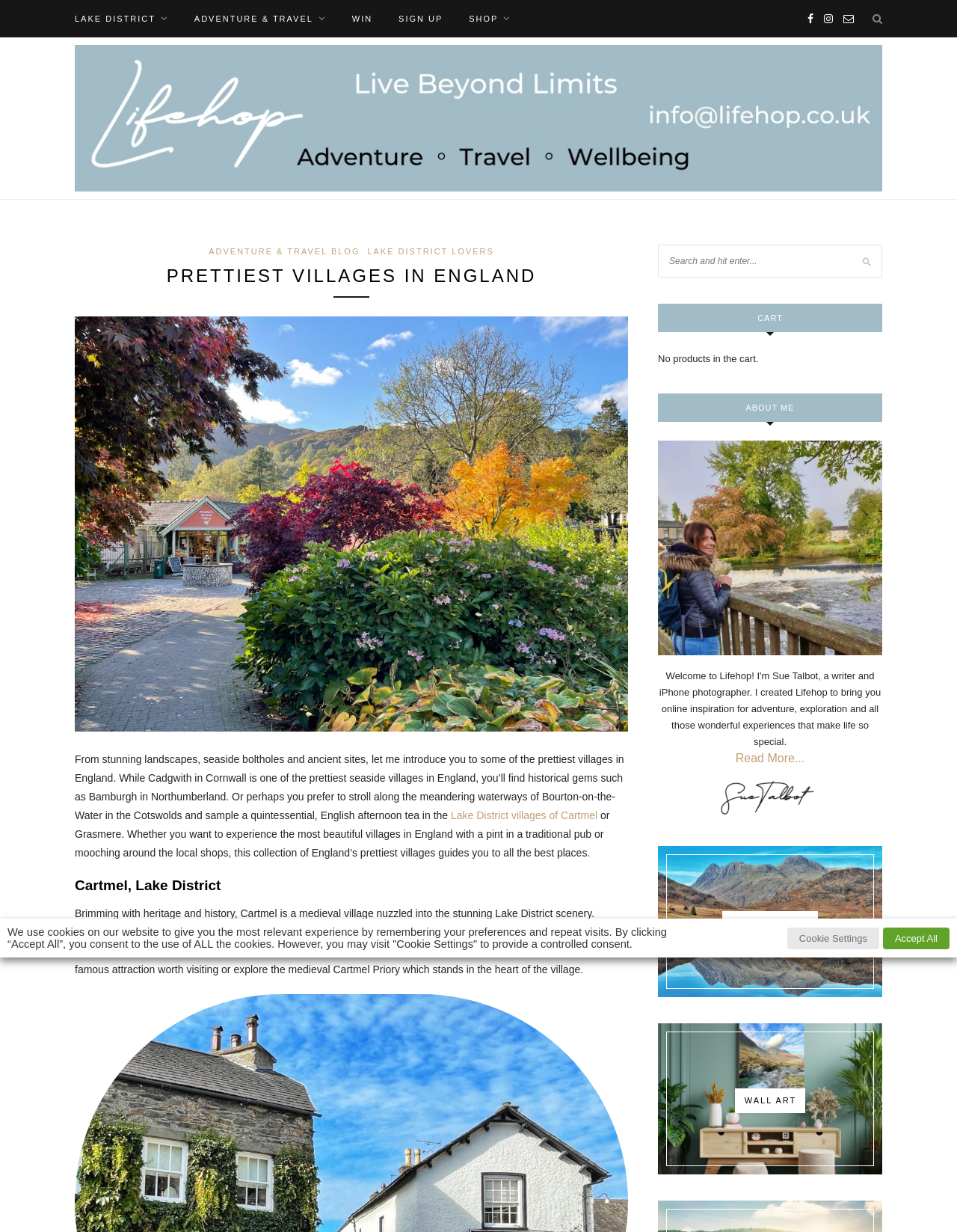Please identify the bounding box coordinates of the element I need to click to follow this instruction: "Read more about the author".

[0.769, 0.61, 0.841, 0.621]